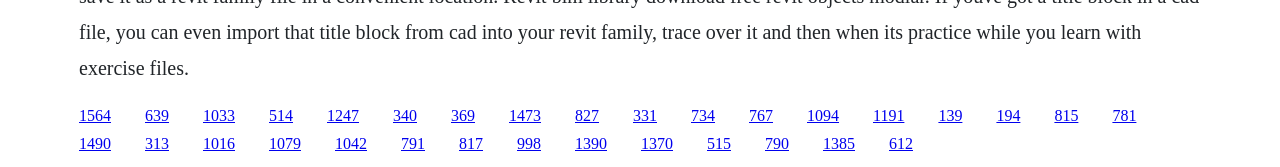Show the bounding box coordinates of the region that should be clicked to follow the instruction: "click the fifth link."

[0.255, 0.638, 0.28, 0.74]